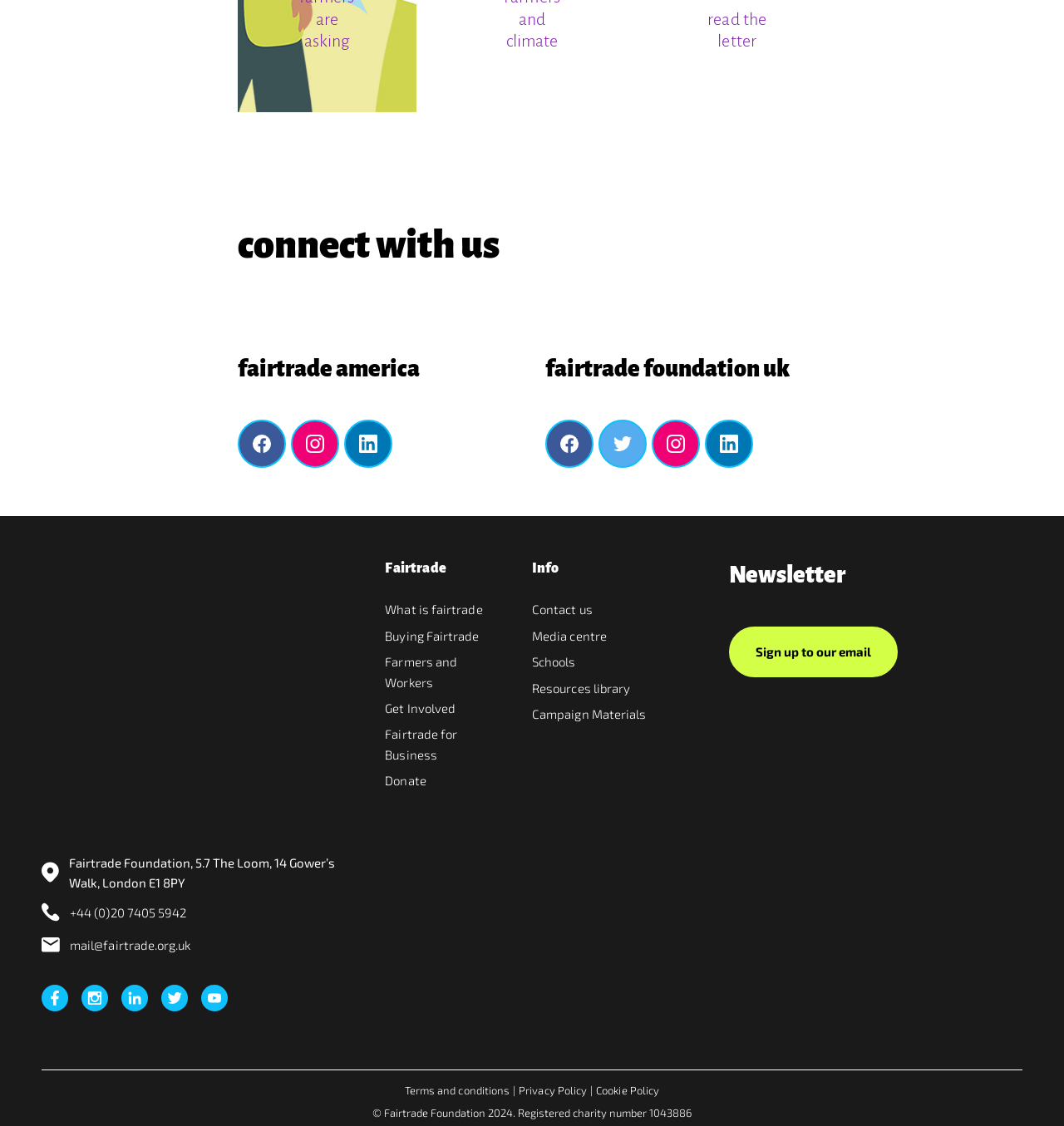Find the bounding box coordinates of the clickable area that will achieve the following instruction: "contact us".

[0.5, 0.534, 0.557, 0.548]